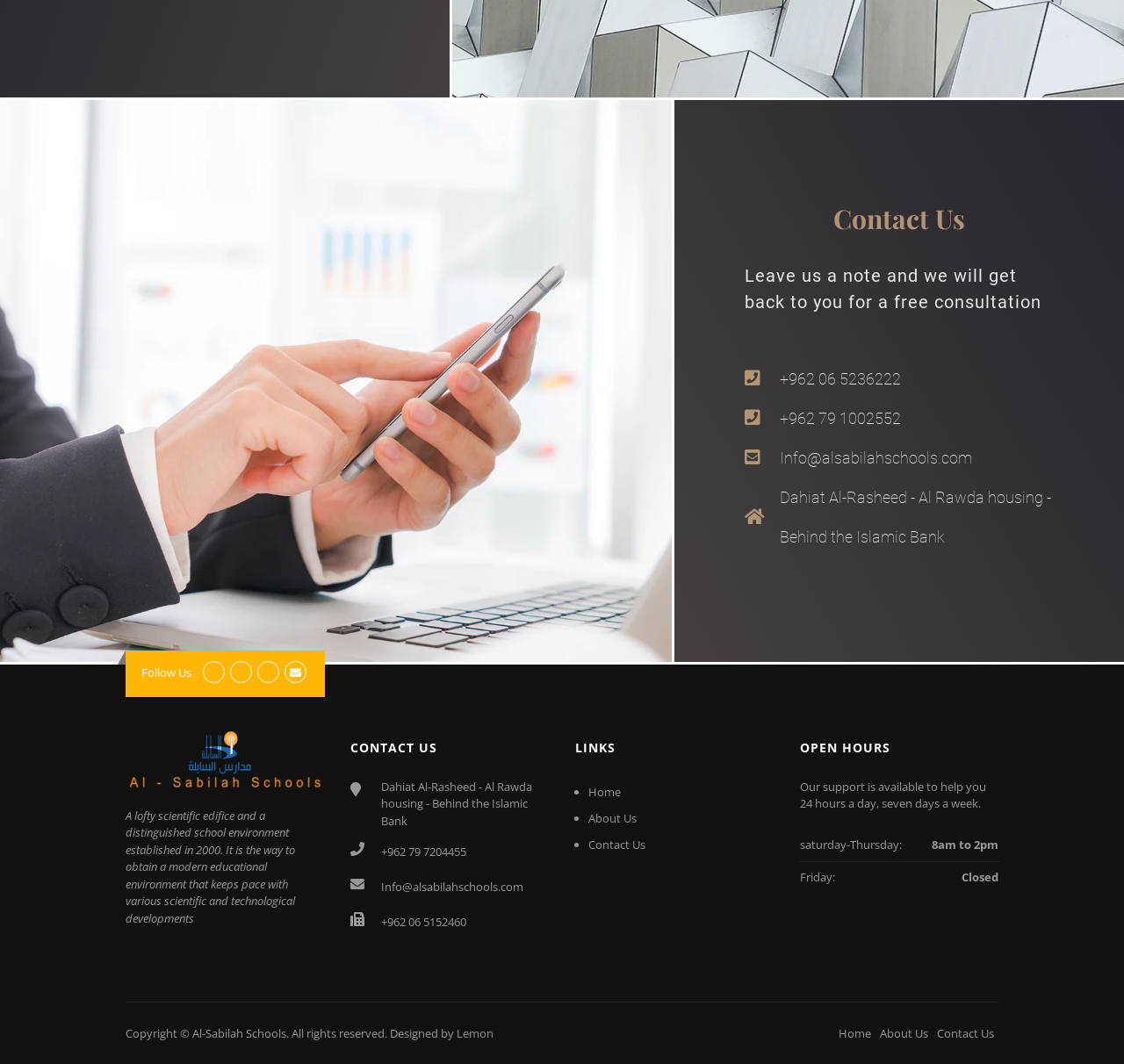What are the open hours of the school?
Based on the screenshot, provide your answer in one word or phrase.

8am to 2pm